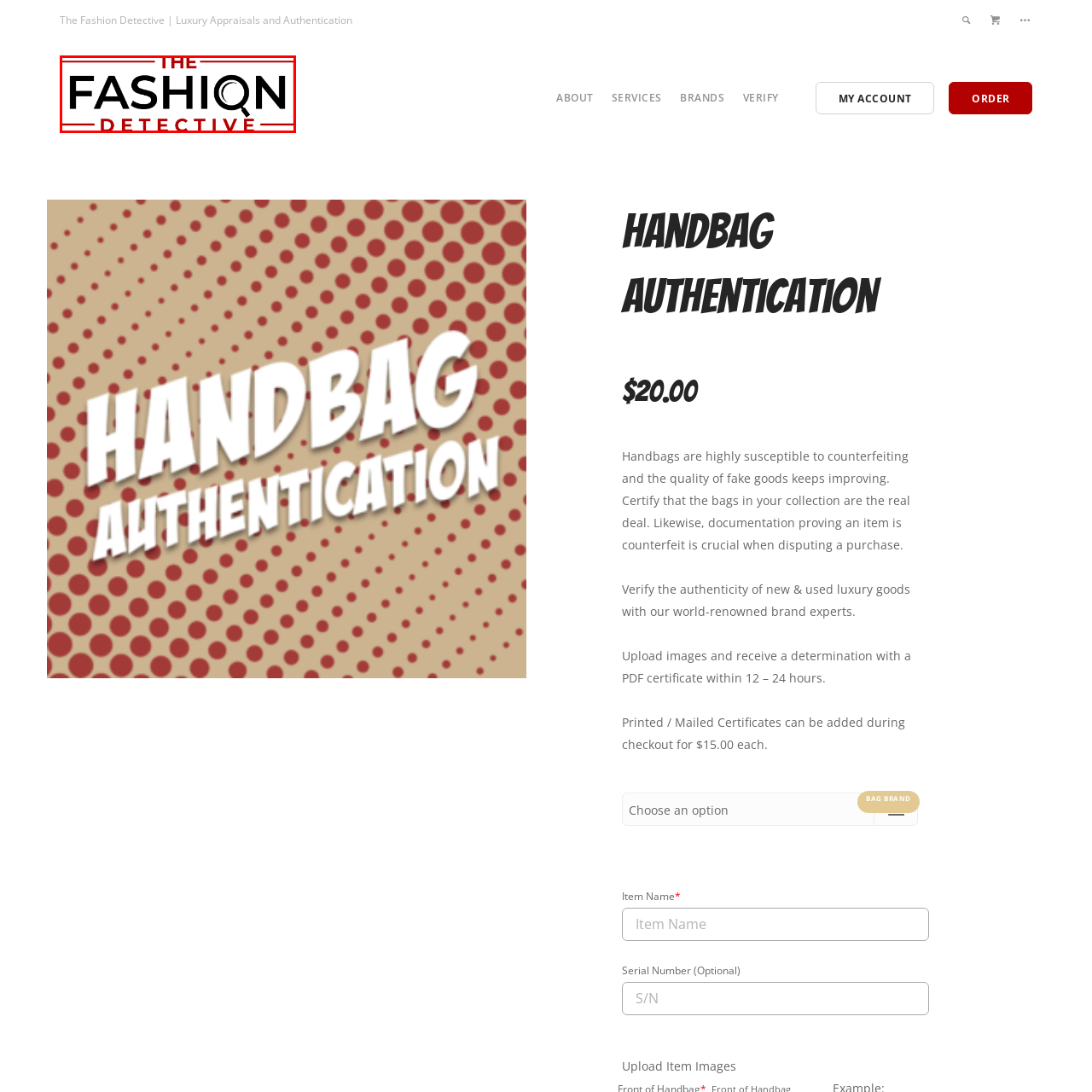Narrate the specific details and elements found within the red-bordered image.

The image depicts the logo of "The Fashion Detective," a brand specializing in luxury appraisals and authentication. The design features the name prominently displayed in bold lettering, with "THE" and "DETECTIVE" in red, contrasting against a black font for "FASHION." The arrangement is complemented by a magnifying glass motif, symbolizing scrutiny and precision in identifying authentic luxury items. This logo captures the essence of the brand, conveying its focus on expertise in distinguishing genuine high-end fashion from counterfeit products.